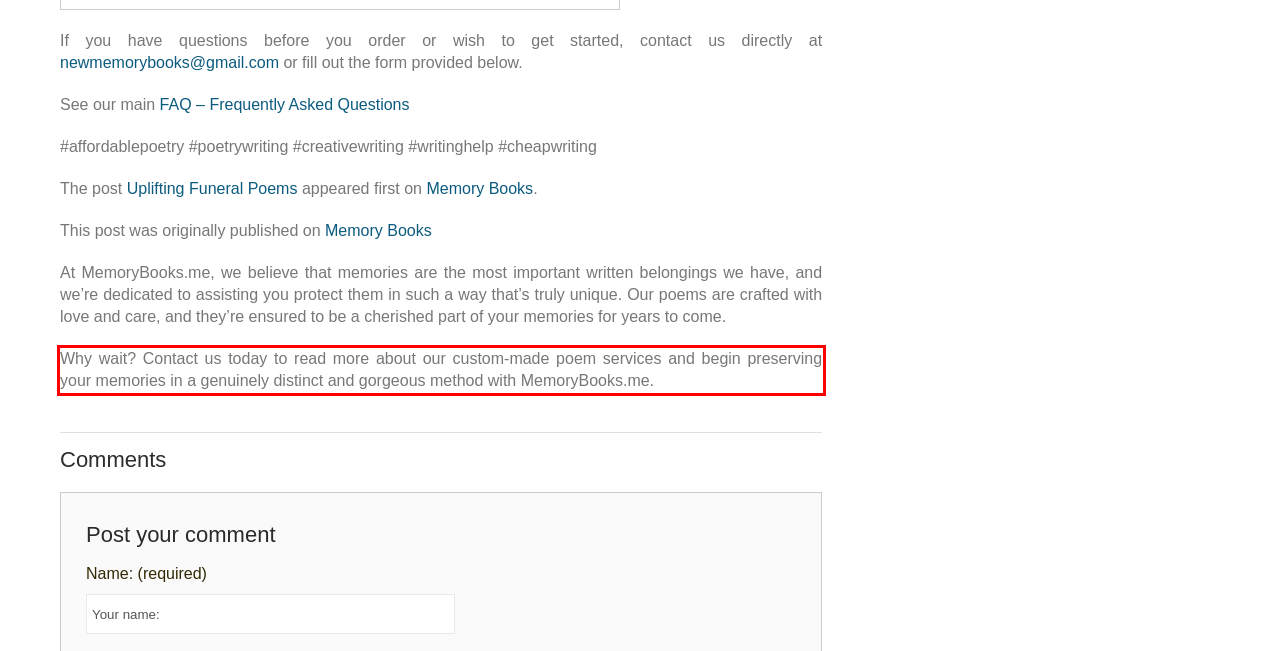Identify the text within the red bounding box on the webpage screenshot and generate the extracted text content.

Why wait? Contact us today to read more about our custom-made poem services and begin preserving your memories in a genuinely distinct and gorgeous method with MemoryBooks.me.